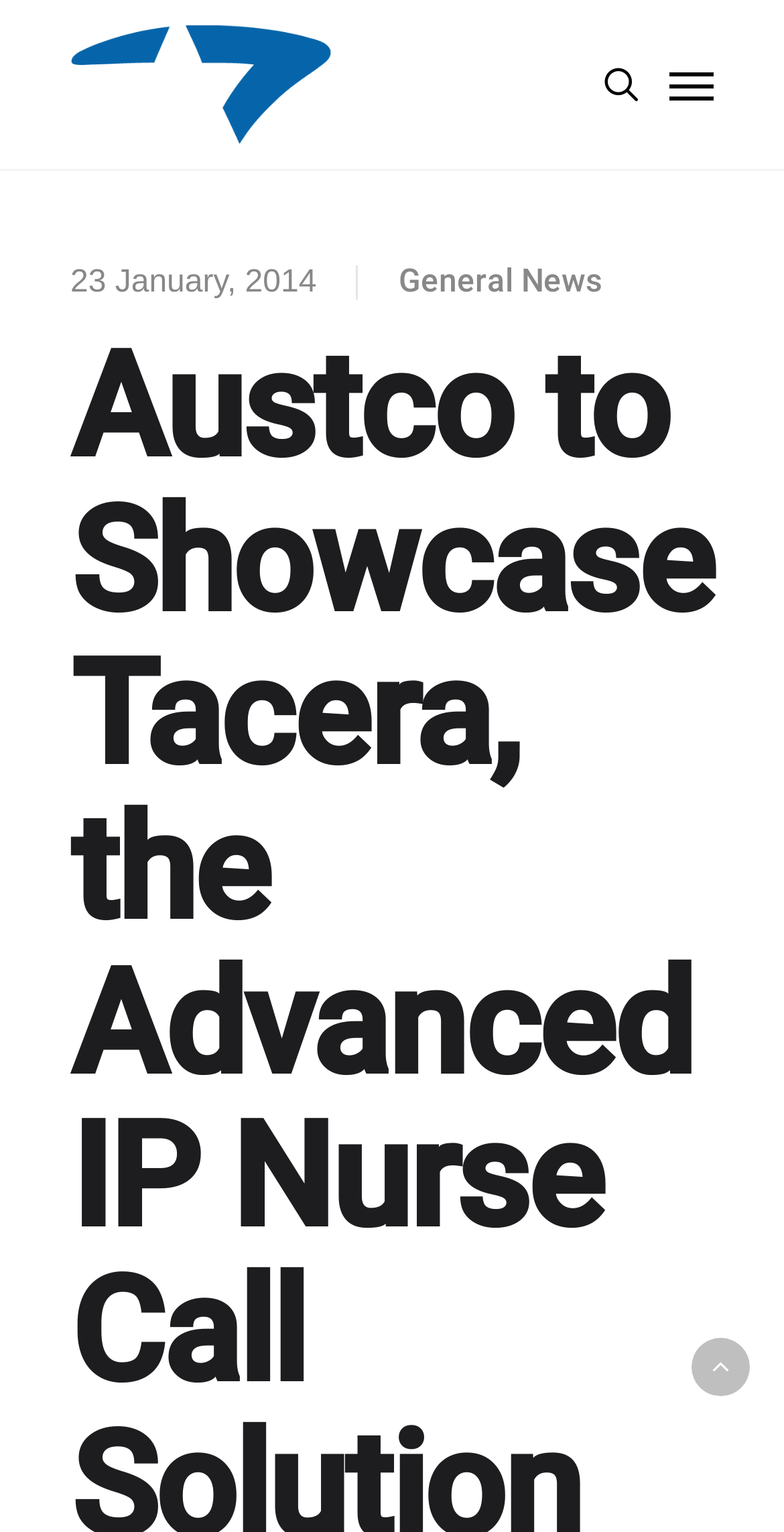Based on the provided description, "Menu", find the bounding box of the corresponding UI element in the screenshot.

[0.854, 0.042, 0.91, 0.068]